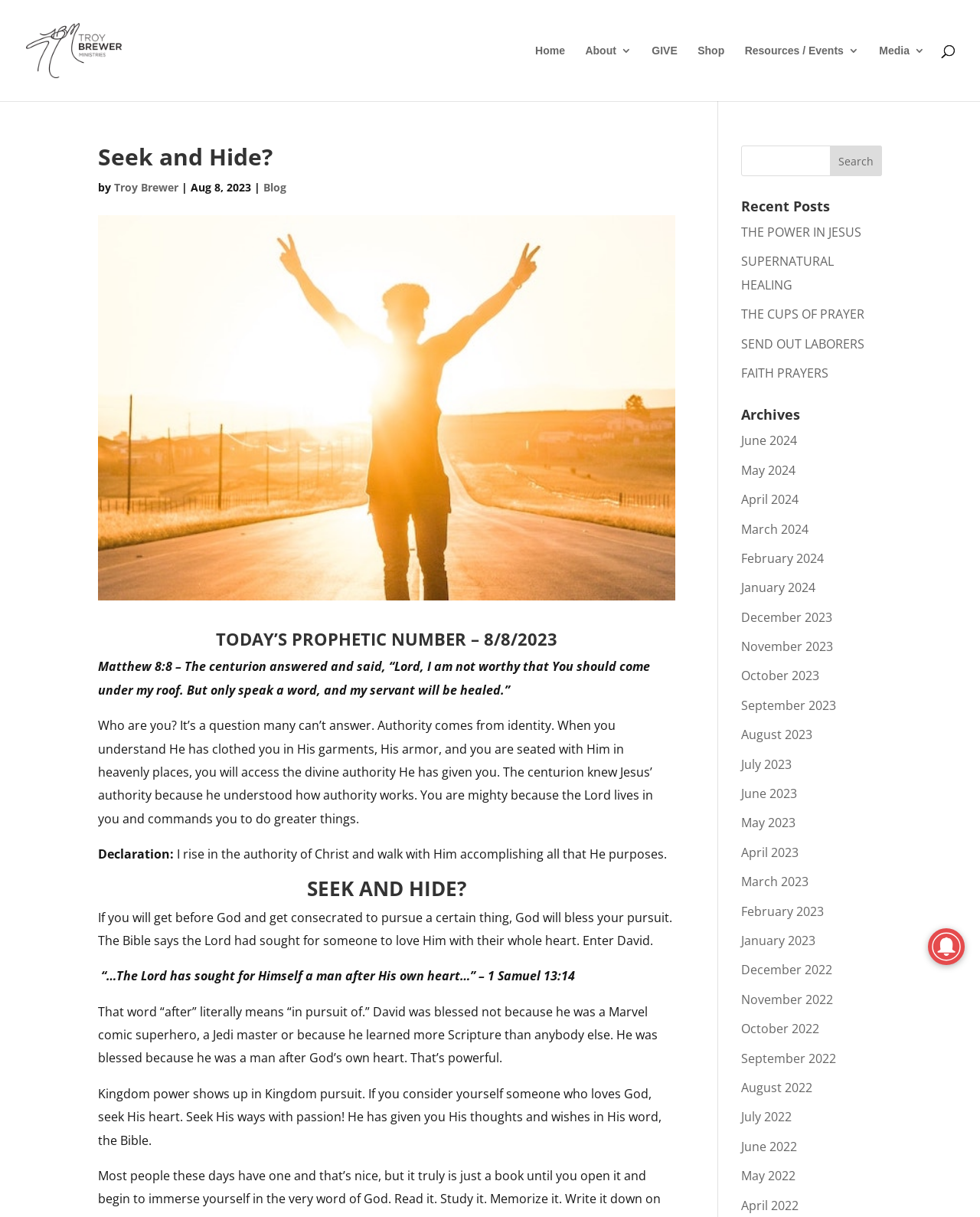What is the topic of the blog post?
Kindly give a detailed and elaborate answer to the question.

I found the answer by looking at the heading 'TODAY’S PROPHETIC NUMBER – 8/8/2023' which suggests that the blog post is about a prophetic number. The content of the post also supports this conclusion, as it talks about the authority of Christ and seeking God's heart.